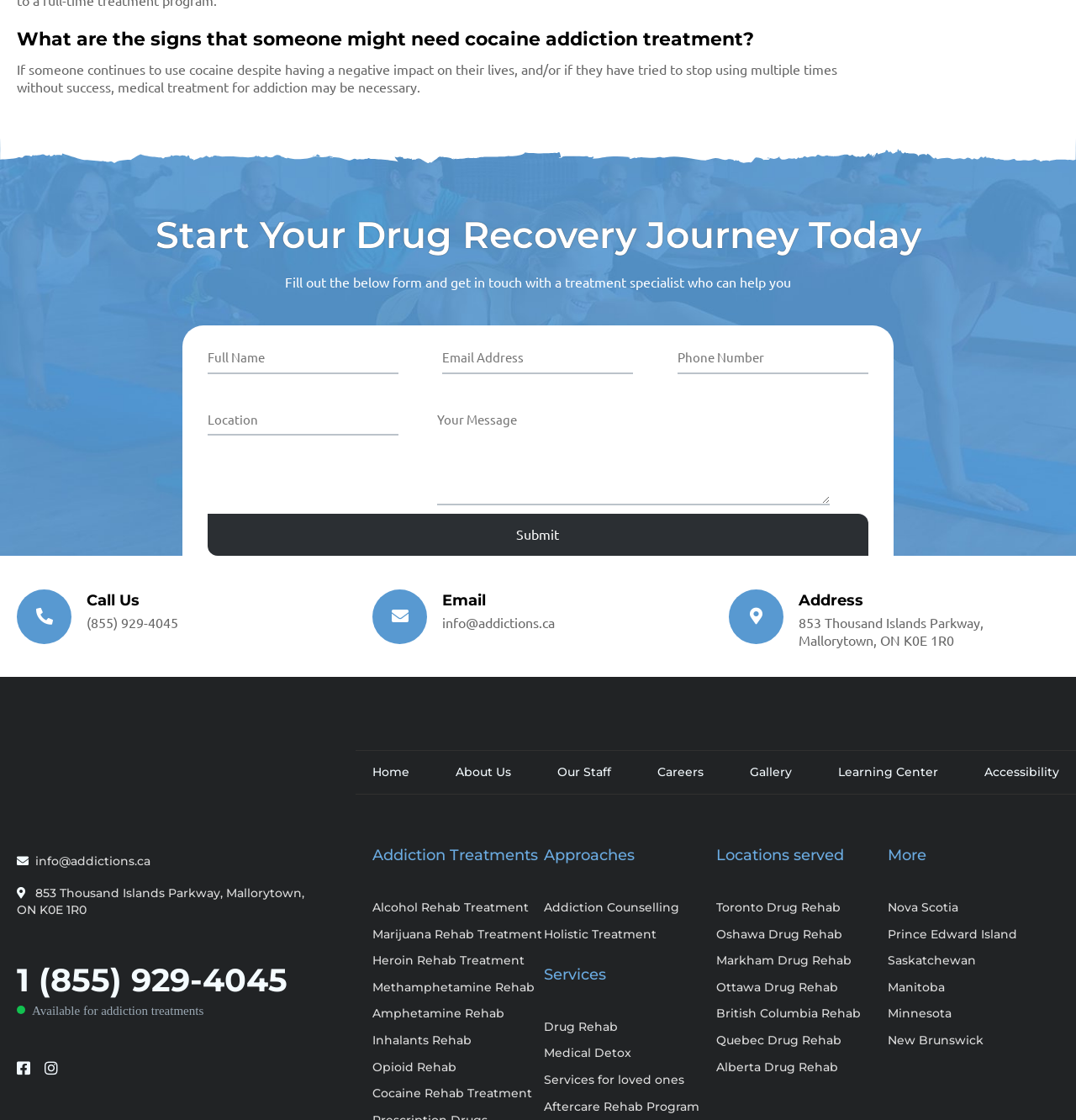Use the details in the image to answer the question thoroughly: 
What is the phone number to call for addiction treatment?

I found the phone number by looking at the 'Call Us' section, where it is explicitly stated as '(855) 929-4045'.